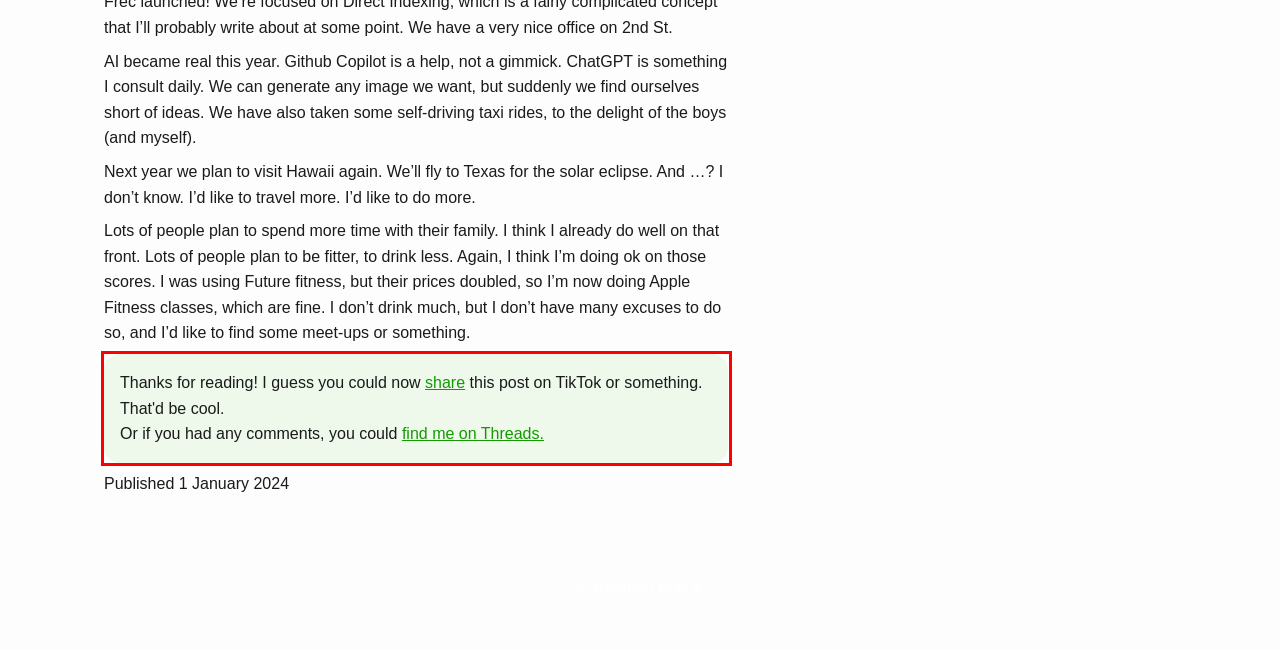Please take the screenshot of the webpage, find the red bounding box, and generate the text content that is within this red bounding box.

Thanks for reading! I guess you could now share this post on TikTok or something. That'd be cool. Or if you had any comments, you could find me on Threads.